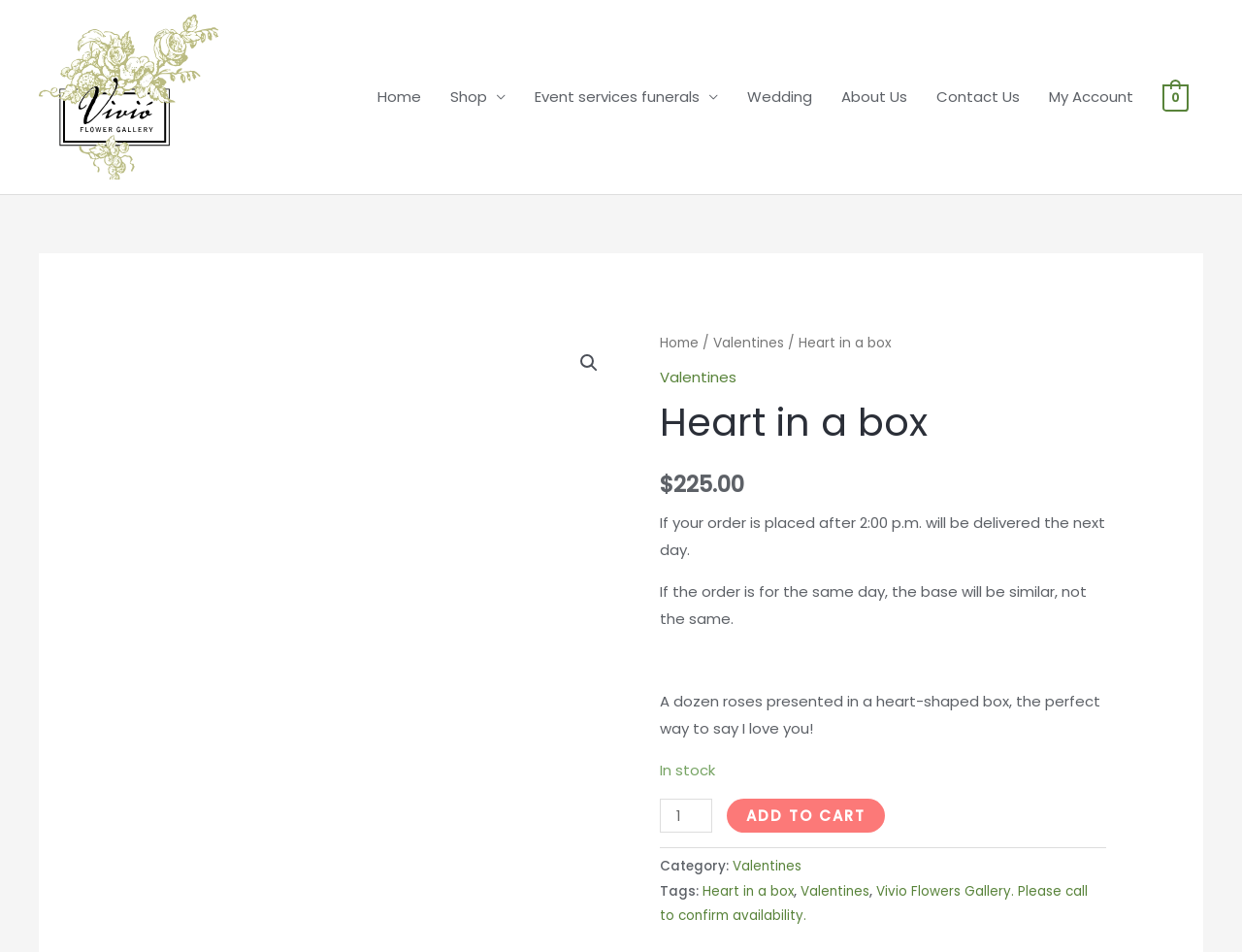Identify the bounding box coordinates for the element you need to click to achieve the following task: "Change the quantity of 'Heart in a box'". Provide the bounding box coordinates as four float numbers between 0 and 1, in the form [left, top, right, bottom].

[0.531, 0.839, 0.574, 0.874]